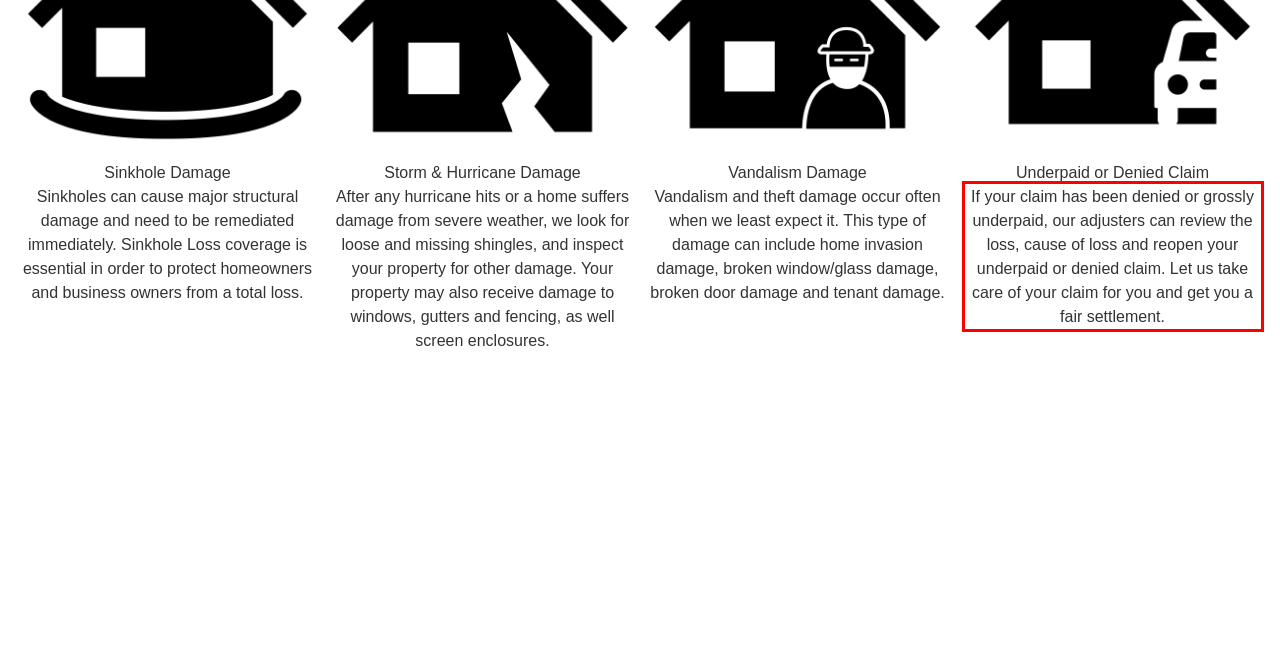You are given a screenshot showing a webpage with a red bounding box. Perform OCR to capture the text within the red bounding box.

If your claim has been denied or grossly underpaid, our adjusters can review the loss, cause of loss and reopen your underpaid or denied claim. Let us take care of your claim for you and get you a fair settlement.